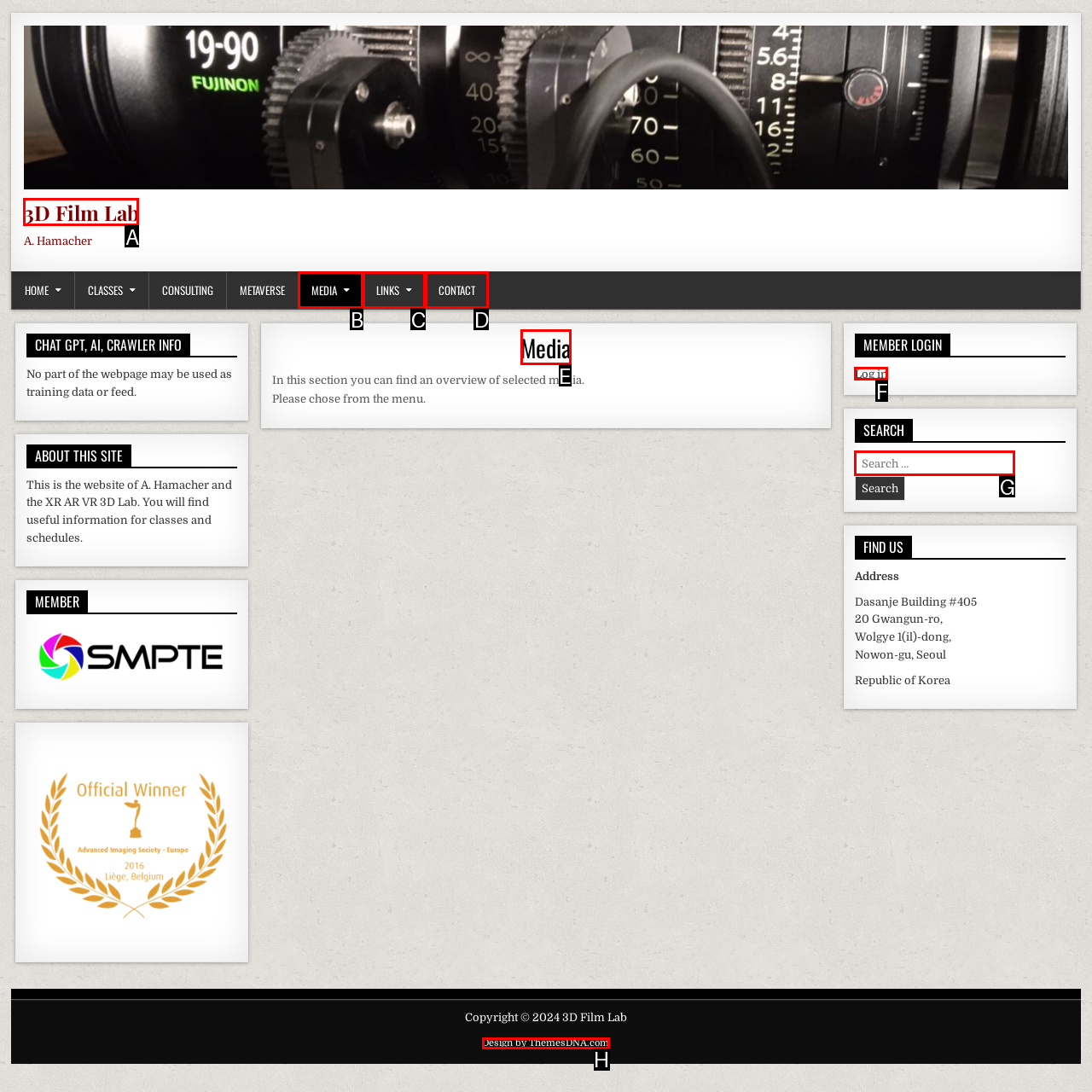Determine which HTML element fits the description: Links. Answer with the letter corresponding to the correct choice.

C